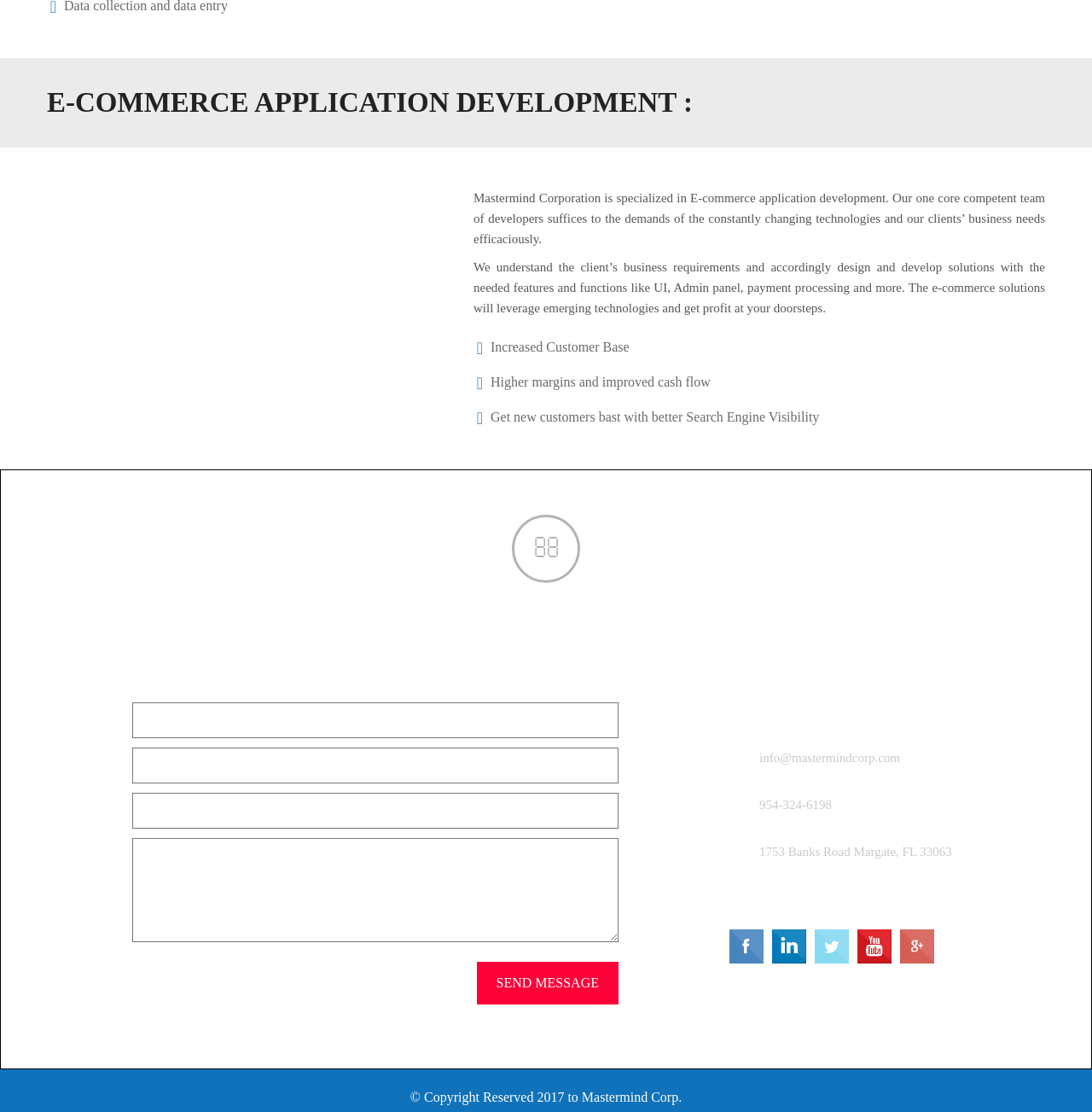Given the following UI element description: "title="google+"", find the bounding box coordinates in the webpage screenshot.

[0.824, 0.856, 0.855, 0.869]